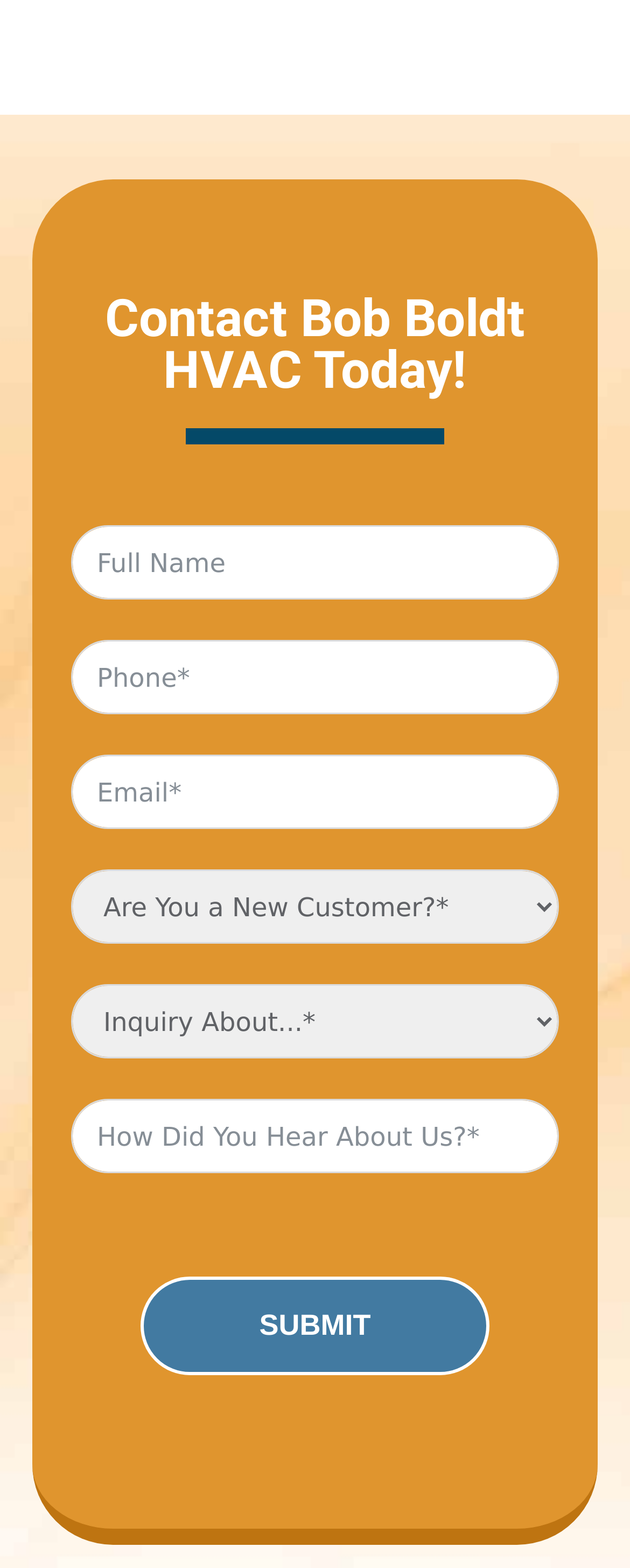How many comboboxes are present?
Please provide a single word or phrase as the answer based on the screenshot.

2